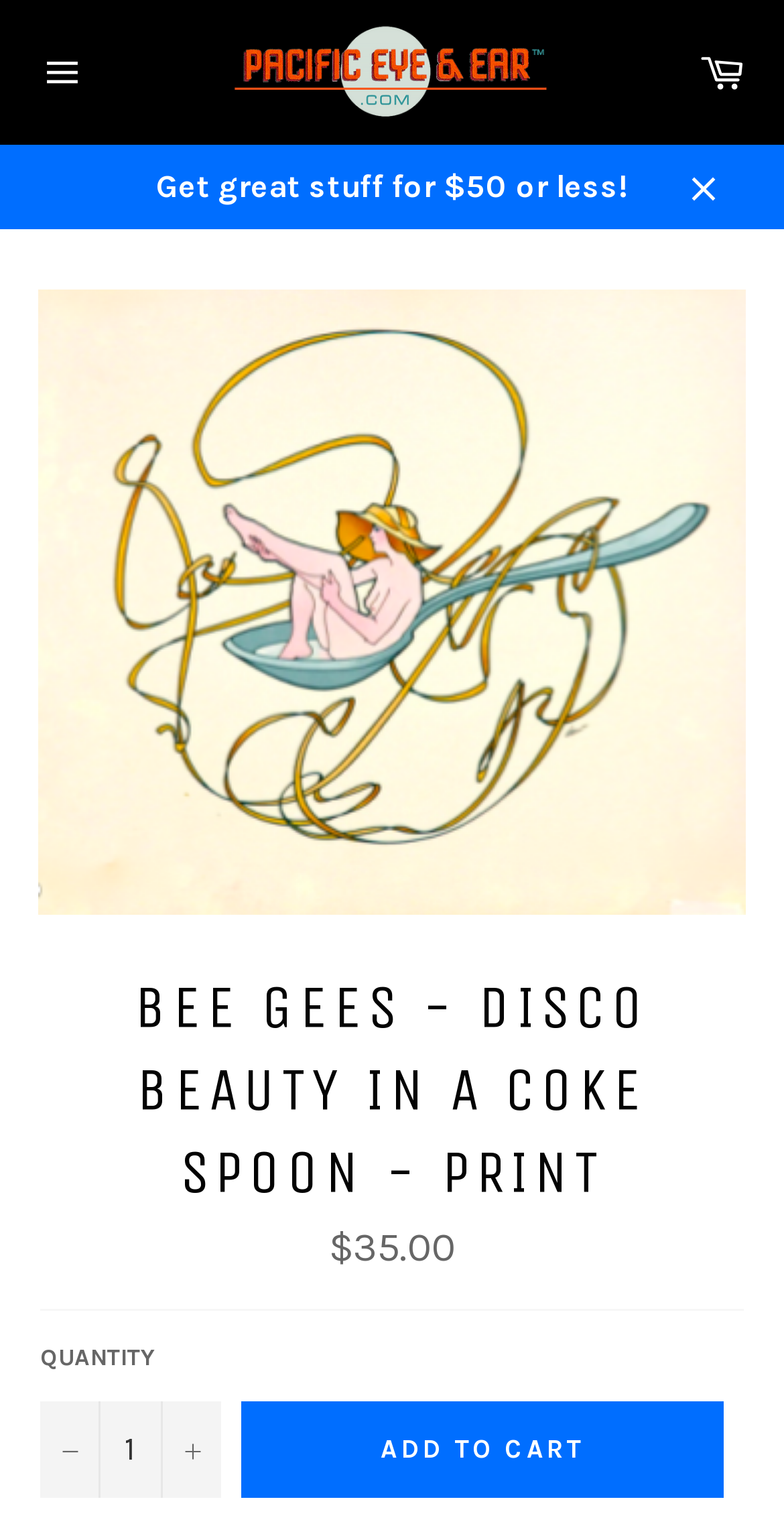Identify the bounding box coordinates for the UI element mentioned here: "Site navigation". Provide the coordinates as four float values between 0 and 1, i.e., [left, top, right, bottom].

[0.026, 0.02, 0.133, 0.075]